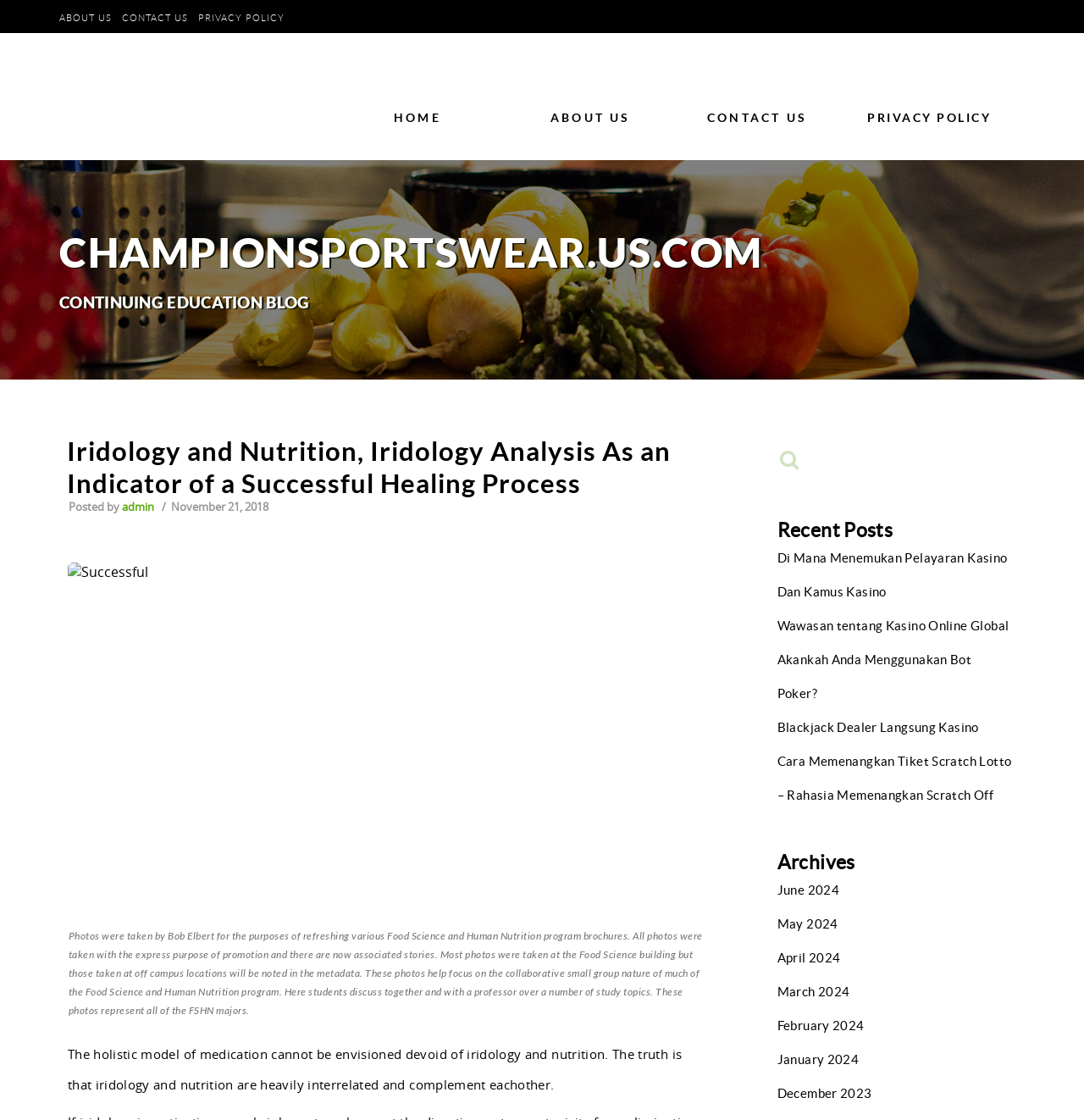Locate the bounding box coordinates of the element I should click to achieve the following instruction: "read recent post about Di Mana Menemukan Pelayaran Kasino Dan Kamus Kasino".

[0.717, 0.492, 0.929, 0.535]